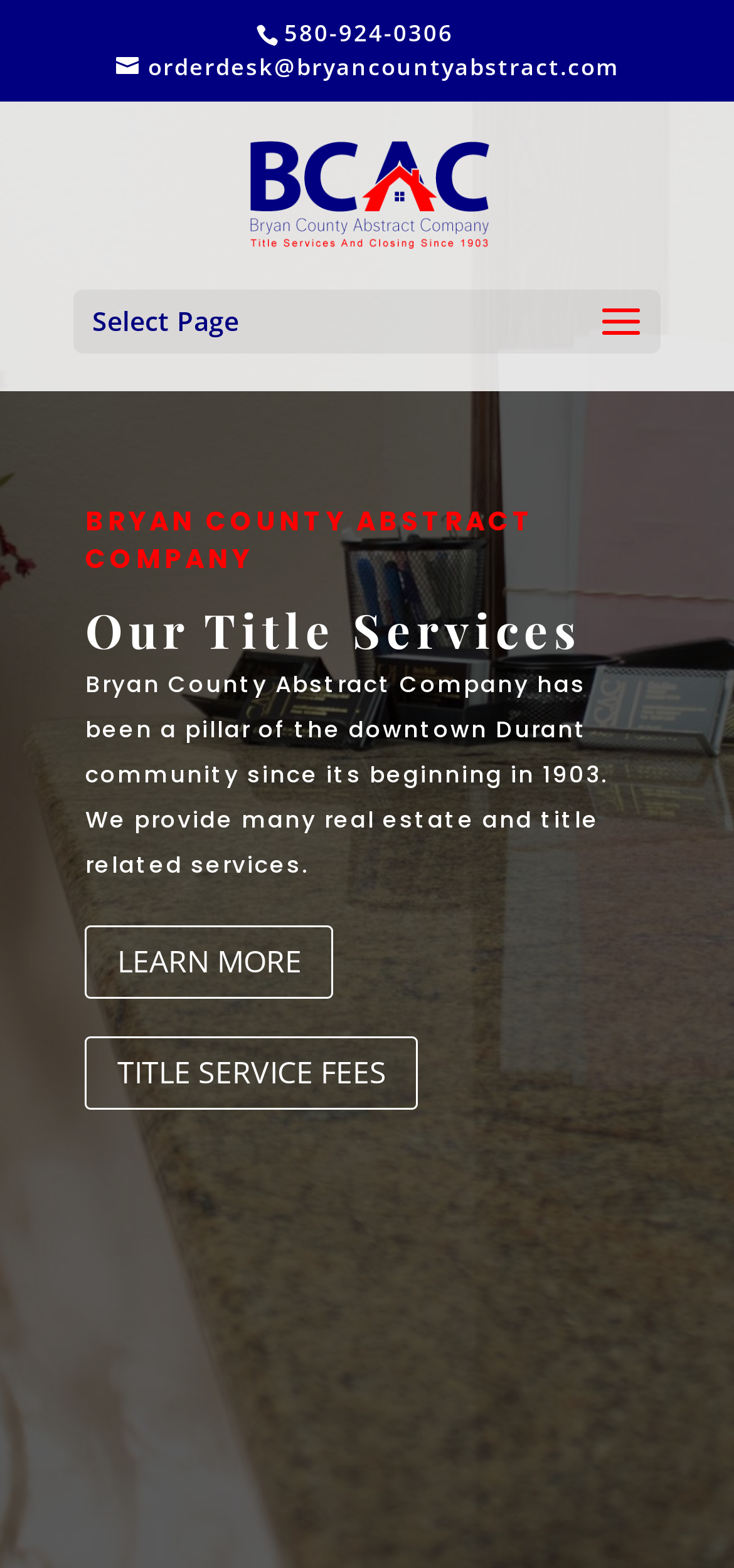Extract the main heading text from the webpage.

BRYAN COUNTY ABSTRACT COMPANY